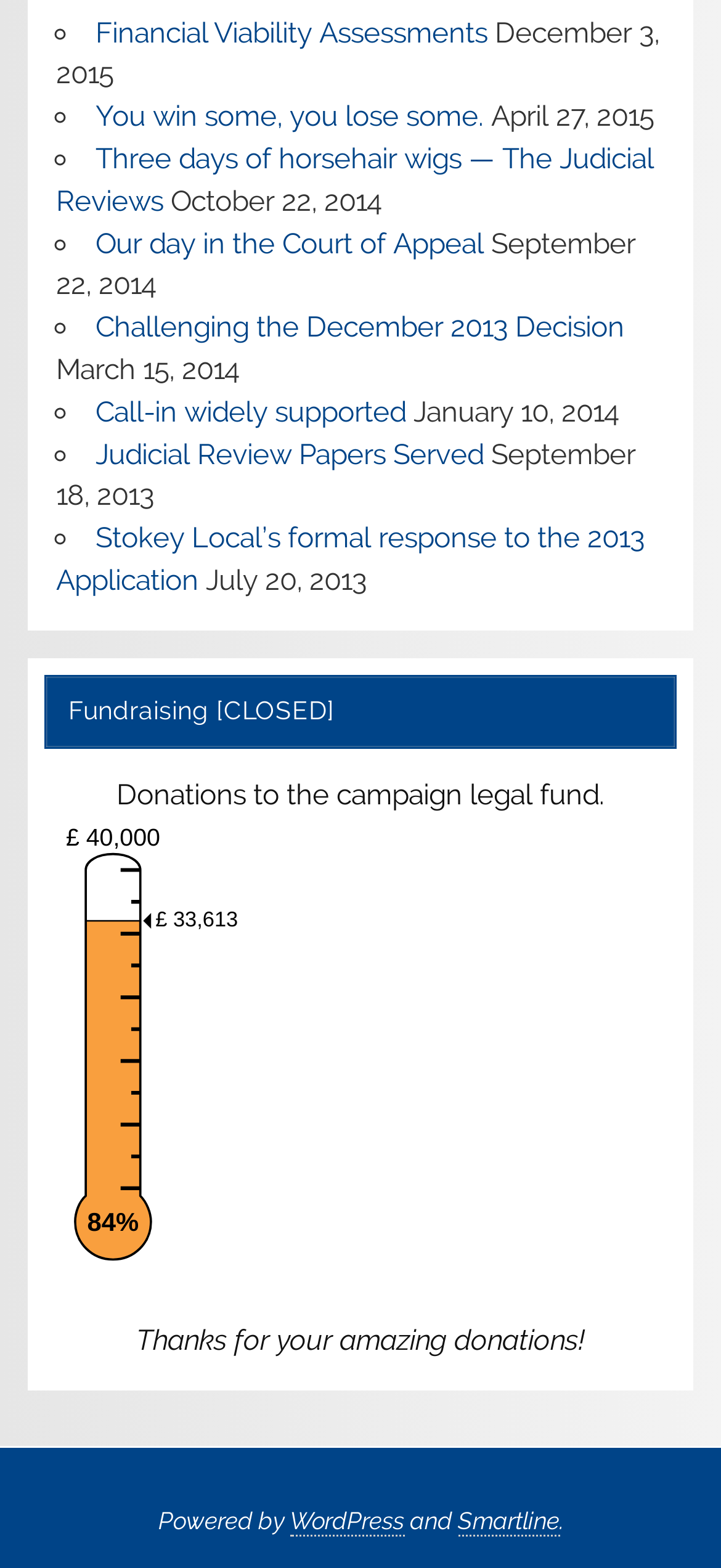Locate the bounding box coordinates of the area where you should click to accomplish the instruction: "Click on 'Three days of horsehair wigs — The Judicial Reviews'".

[0.078, 0.091, 0.907, 0.139]